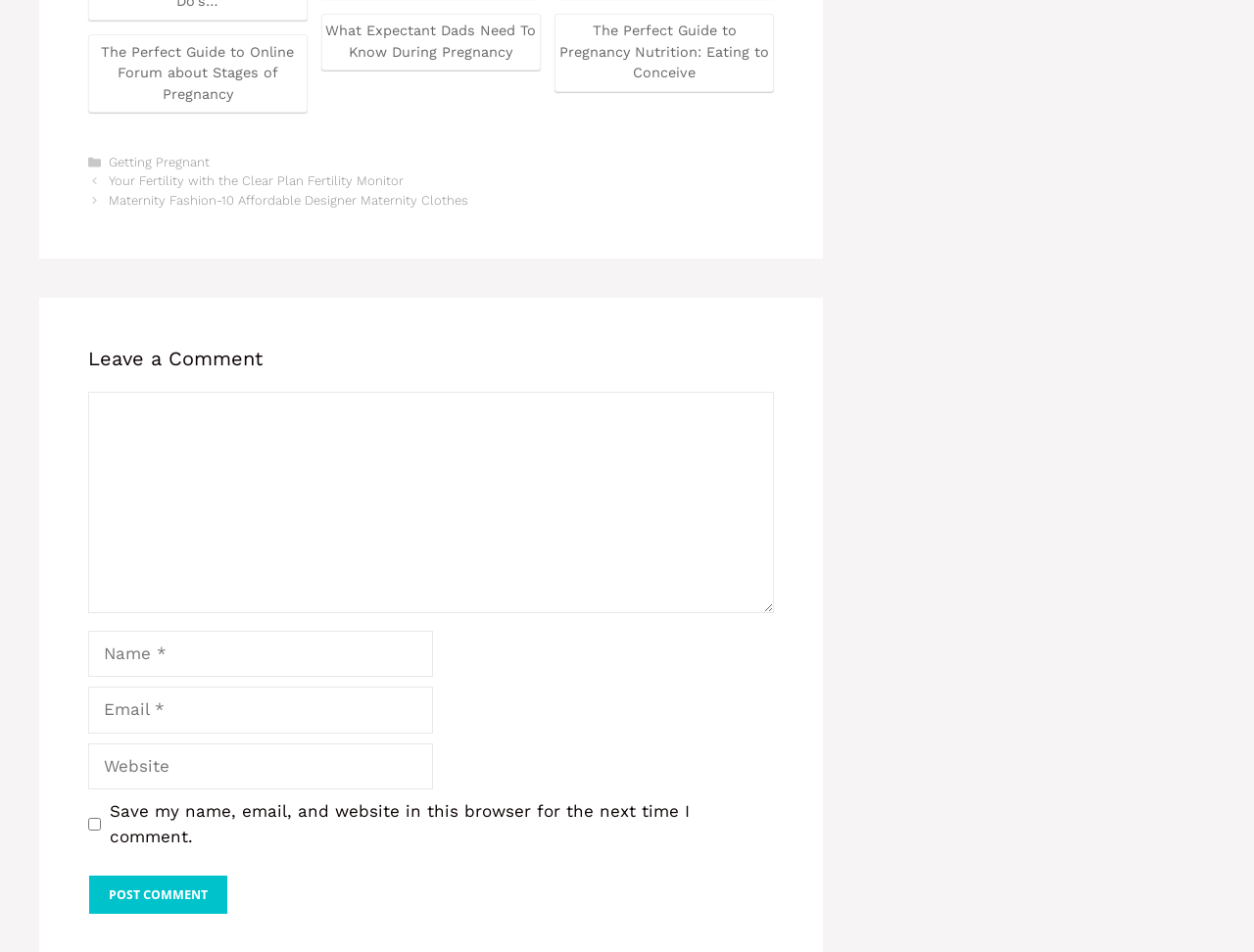Can you specify the bounding box coordinates for the region that should be clicked to fulfill this instruction: "Post a comment".

[0.07, 0.919, 0.182, 0.961]